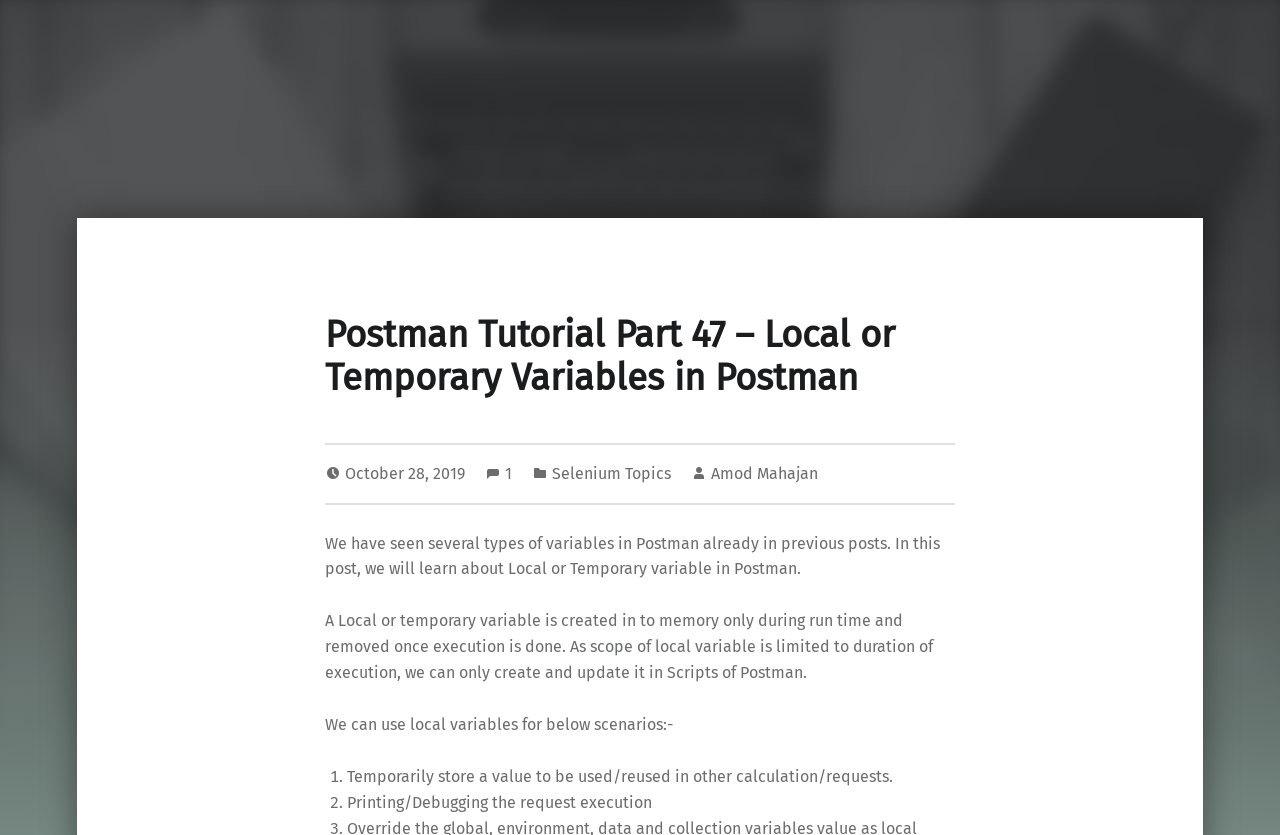Determine the bounding box of the UI element mentioned here: "Amod Mahajan". The coordinates must be in the format [left, top, right, bottom] with values ranging from 0 to 1.

[0.555, 0.555, 0.639, 0.578]